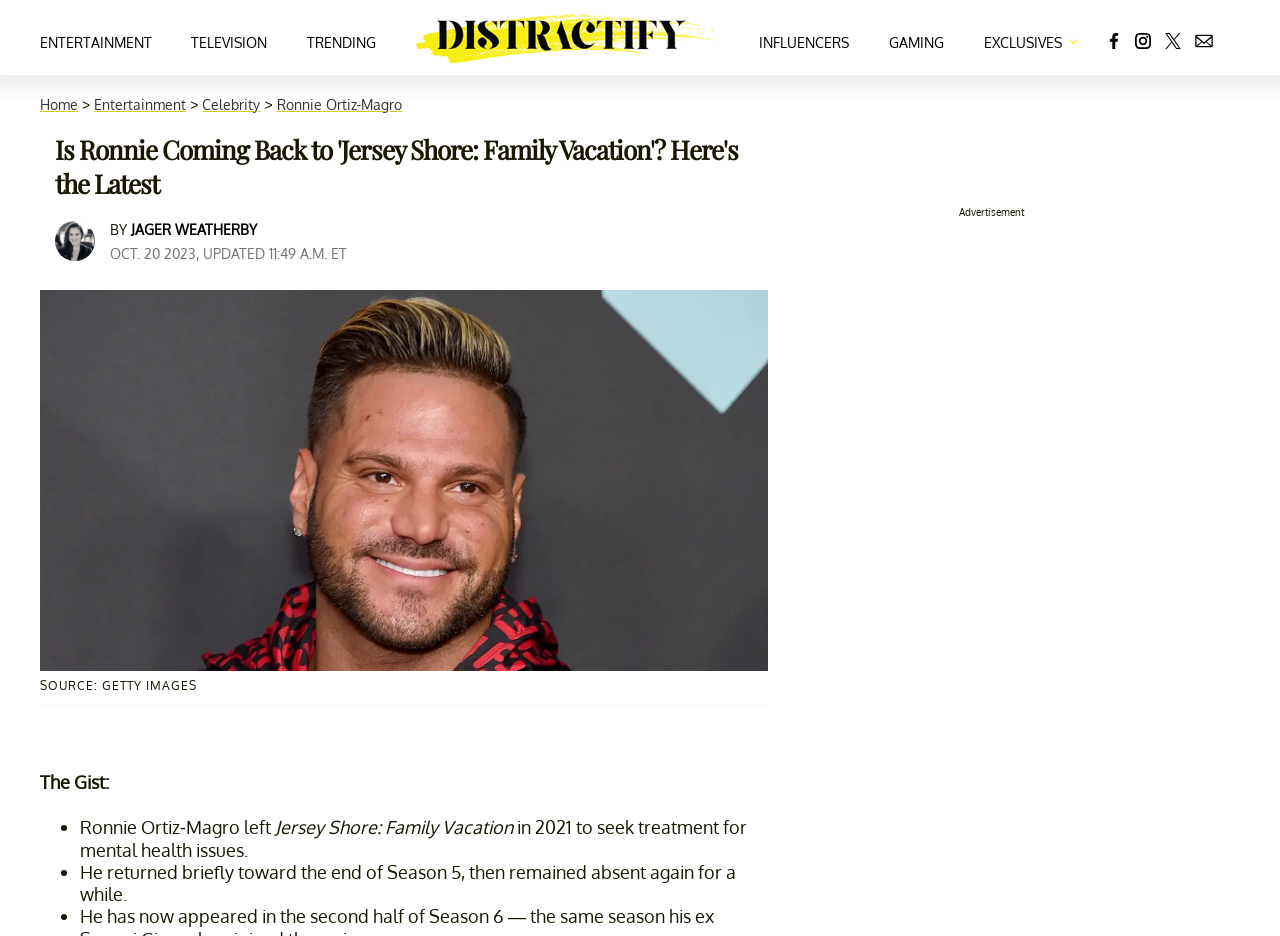What is the name of the author of the article?
We need a detailed and meticulous answer to the question.

The author's name is mentioned in the webpage content, specifically in the section 'BY JAGER WEATHERBY' which is located below the article title.